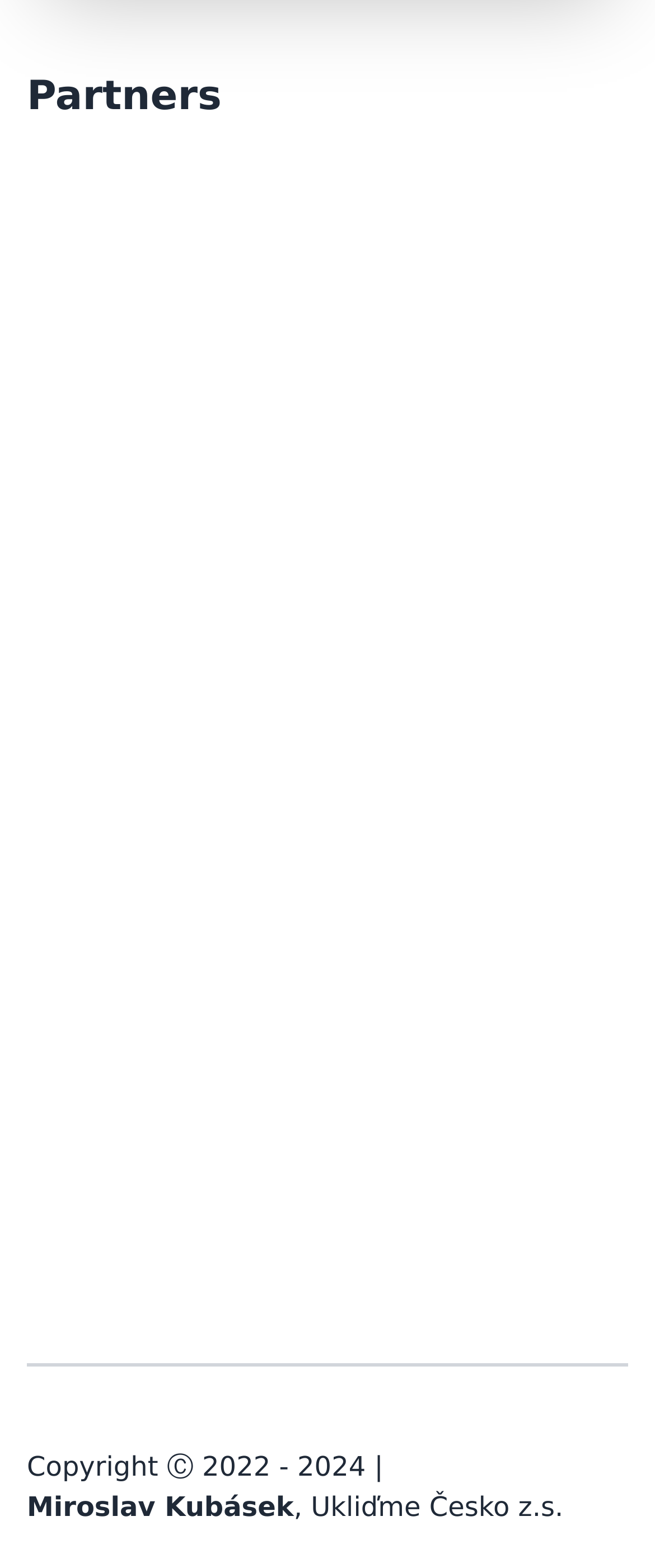Can you specify the bounding box coordinates of the area that needs to be clicked to fulfill the following instruction: "Visit Ukliďme Česko"?

[0.378, 0.218, 0.622, 0.297]